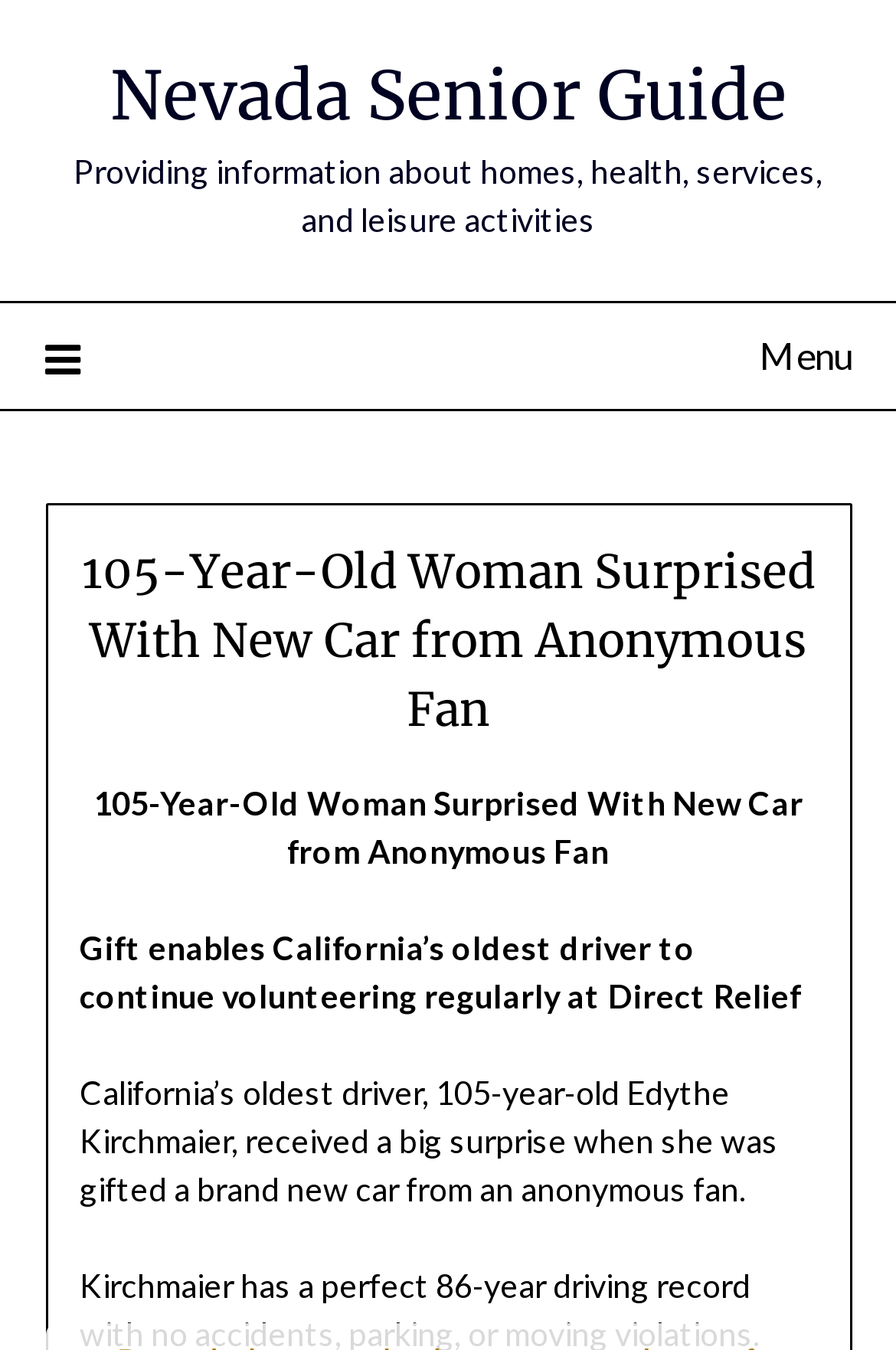Locate the bounding box of the UI element based on this description: "Menu". Provide four float numbers between 0 and 1 as [left, top, right, bottom].

[0.05, 0.224, 0.95, 0.302]